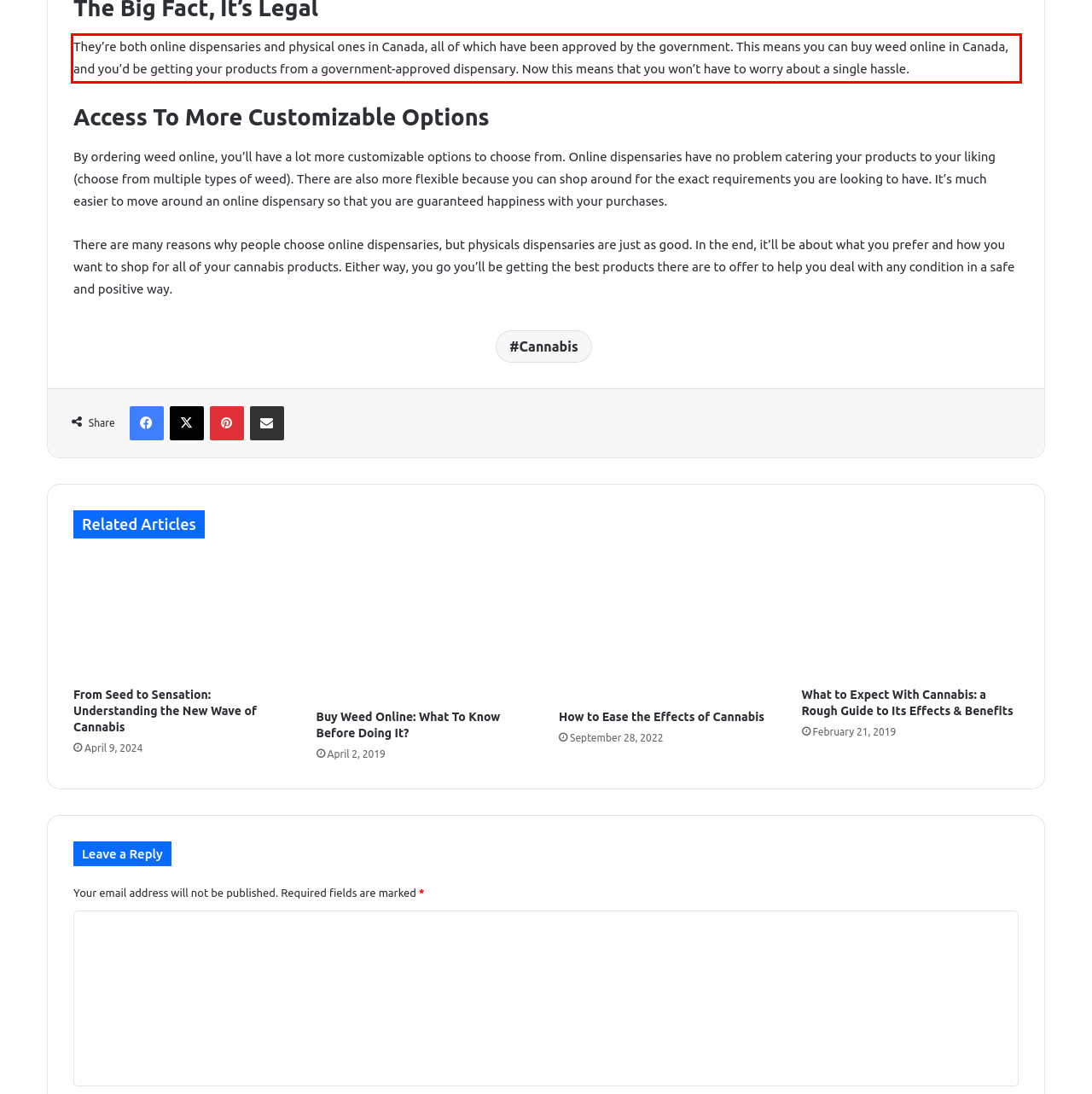Given a screenshot of a webpage with a red bounding box, extract the text content from the UI element inside the red bounding box.

They’re both online dispensaries and physical ones in Canada, all of which have been approved by the government. This means you can buy weed online in Canada, and you’d be getting your products from a government-approved dispensary. Now this means that you won’t have to worry about a single hassle.